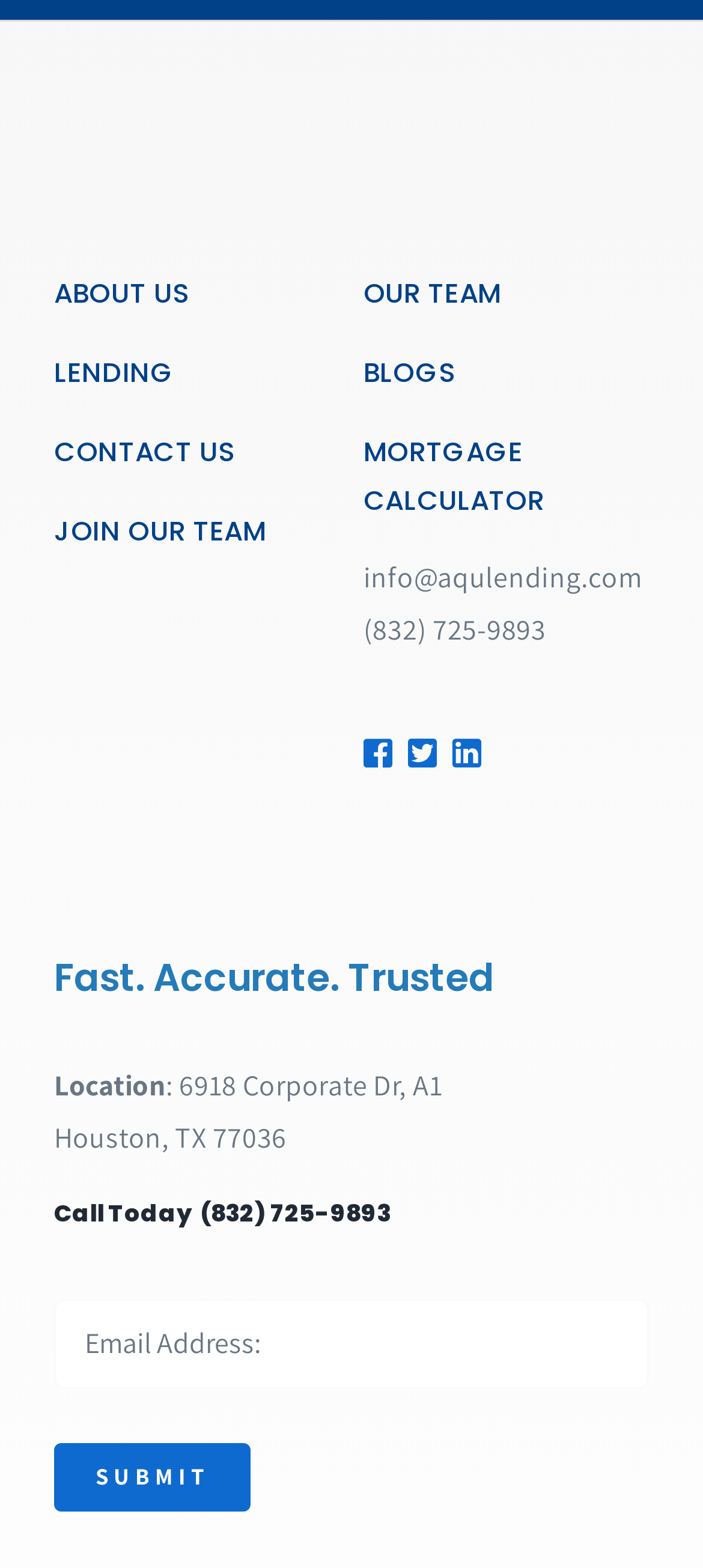What social media platforms does the company have a presence on?
Kindly offer a detailed explanation using the data available in the image.

The company's social media presence can be found at the bottom of the webpage, where there are links to its profiles on Facebook, Twitter, and LinkedIn.